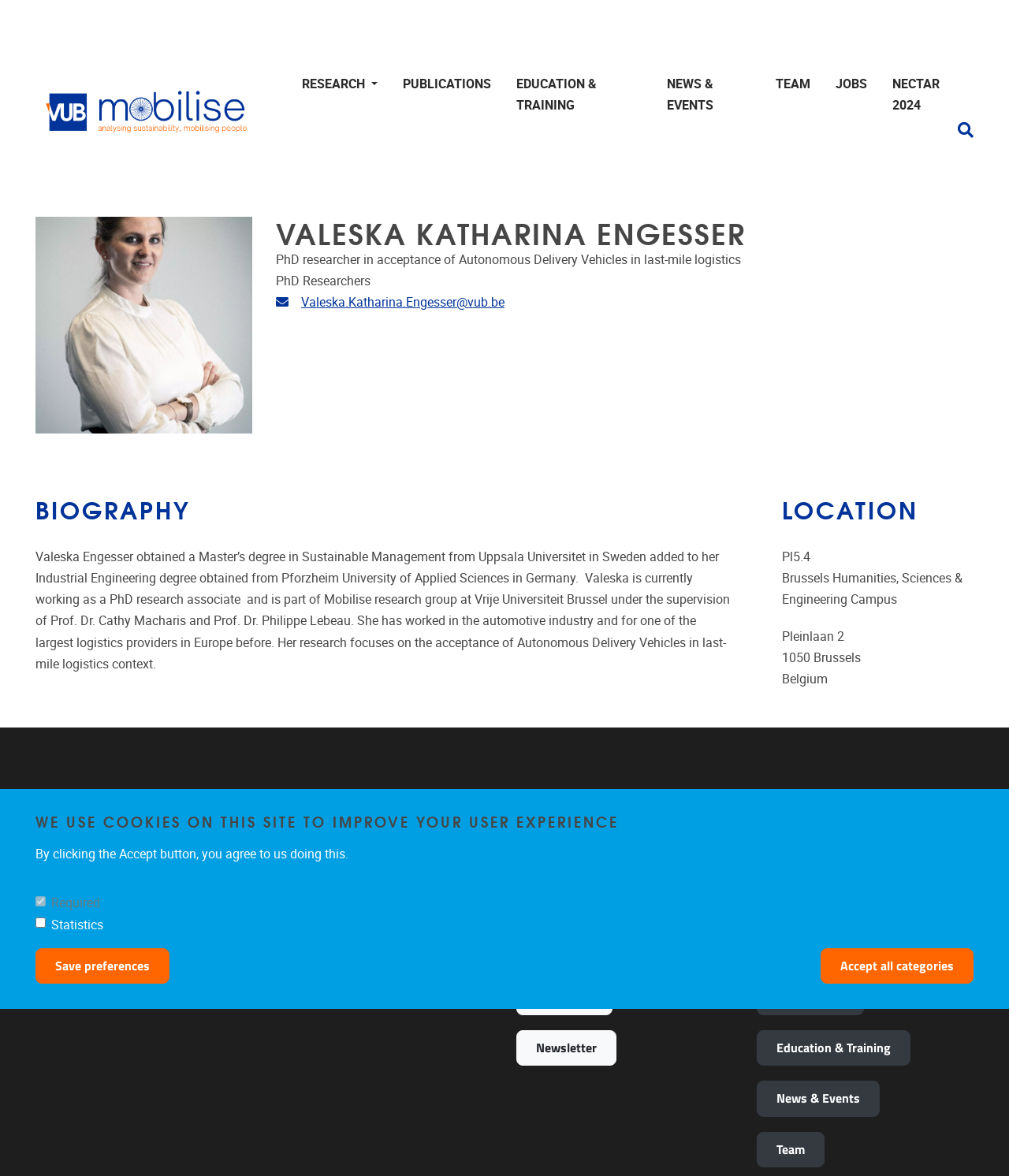How many social media links are available on the webpage?
Use the information from the image to give a detailed answer to the question.

I found this information by looking at the 'FOLLOW US' section, where it lists links to Facebook, X, LinkedIn, and Instagram.